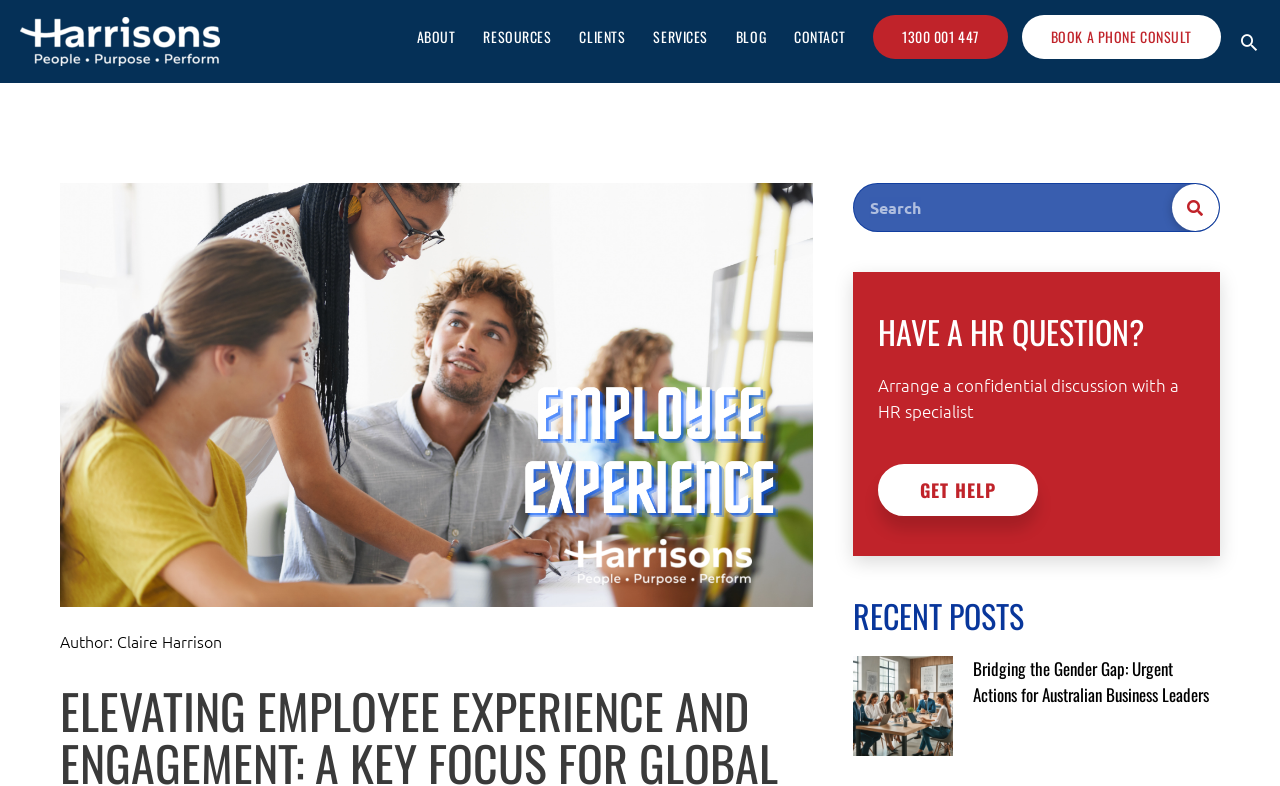Extract the main title from the webpage.

ELEVATING EMPLOYEE EXPERIENCE AND ENGAGEMENT: A KEY FOCUS FOR GLOBAL BUSINESS LEADERS